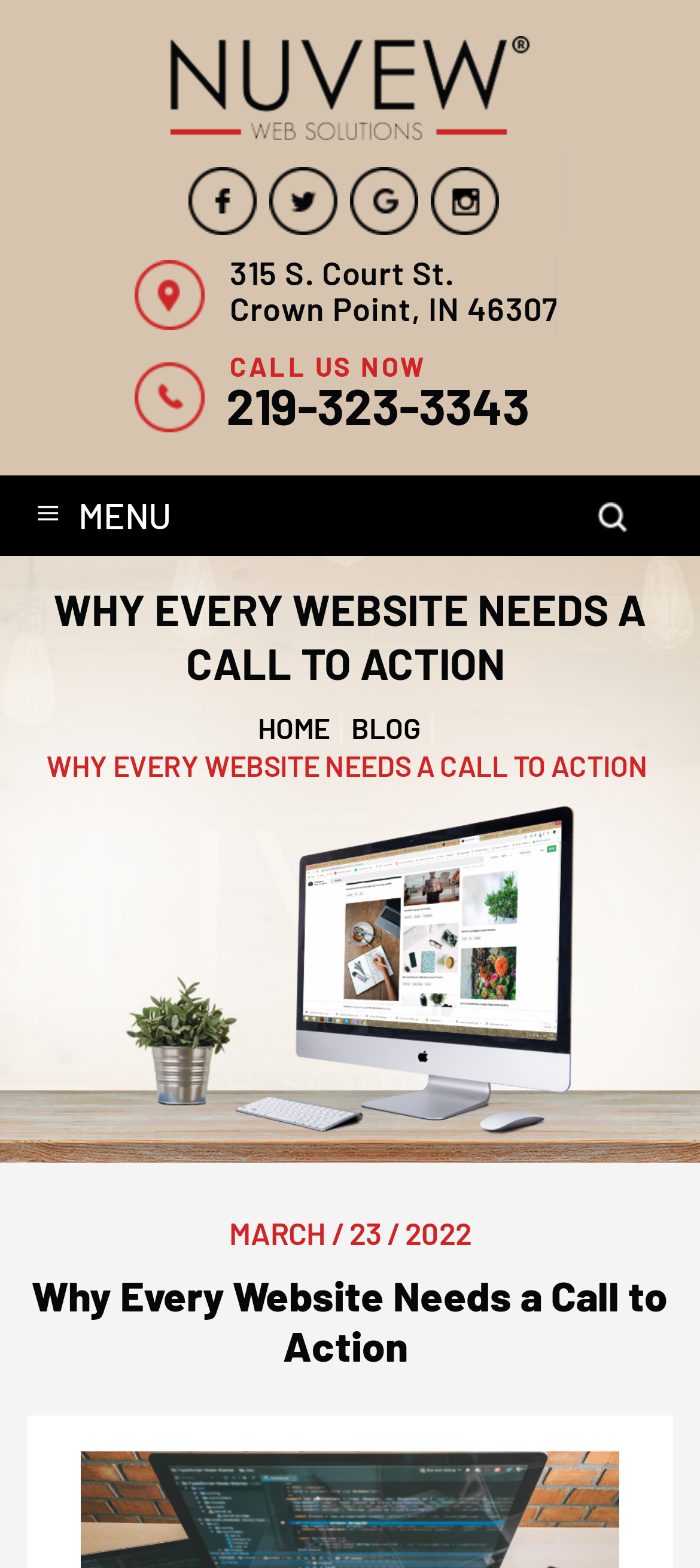Generate a comprehensive description of the webpage content.

This webpage is about the importance of having a call to action on a website, specifically highlighting the services of NUVEW, a digital marketing company in Indiana. 

At the top left, there is a logo of NUVEW, accompanied by a link to the company's website. Below the logo, there is an address "315 S. Court St. Crown Point, IN 46307" in a heading format. 

To the right of the address, there are social media links, including Facebook, Twitter, Google, and Instagram, arranged horizontally. 

Below these elements, there is a prominent call-to-action section with a heading "CALL US NOW" and a phone number "219-323-3343" in a link format. 

On the top right, there is a menu icon represented by the symbol "≡" and a "MENU" text next to it. 

Further to the right, there is a search icon and a "Clear" button. 

The main content of the webpage starts with a heading "WHY EVERY WEBSITE NEEDS A CALL TO ACTION" followed by a blog post or article. The article is dated "MARCH / 23 / 2022" and has the same title as the heading. 

At the top of the main content area, there are navigation links to "HOME" and "BLOG" pages.